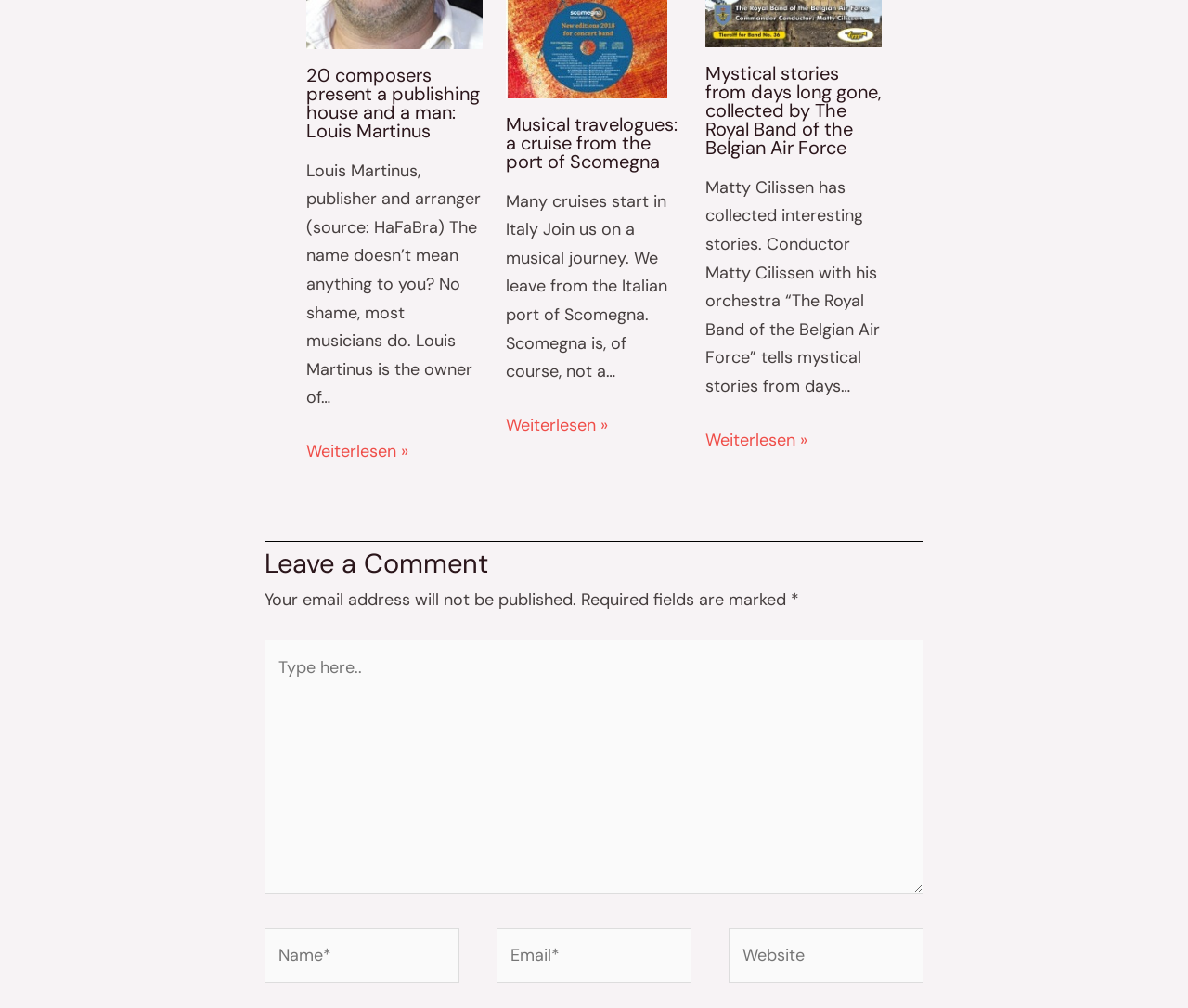Find the bounding box coordinates for the area that must be clicked to perform this action: "Enter your name in the required field".

[0.223, 0.921, 0.387, 0.976]